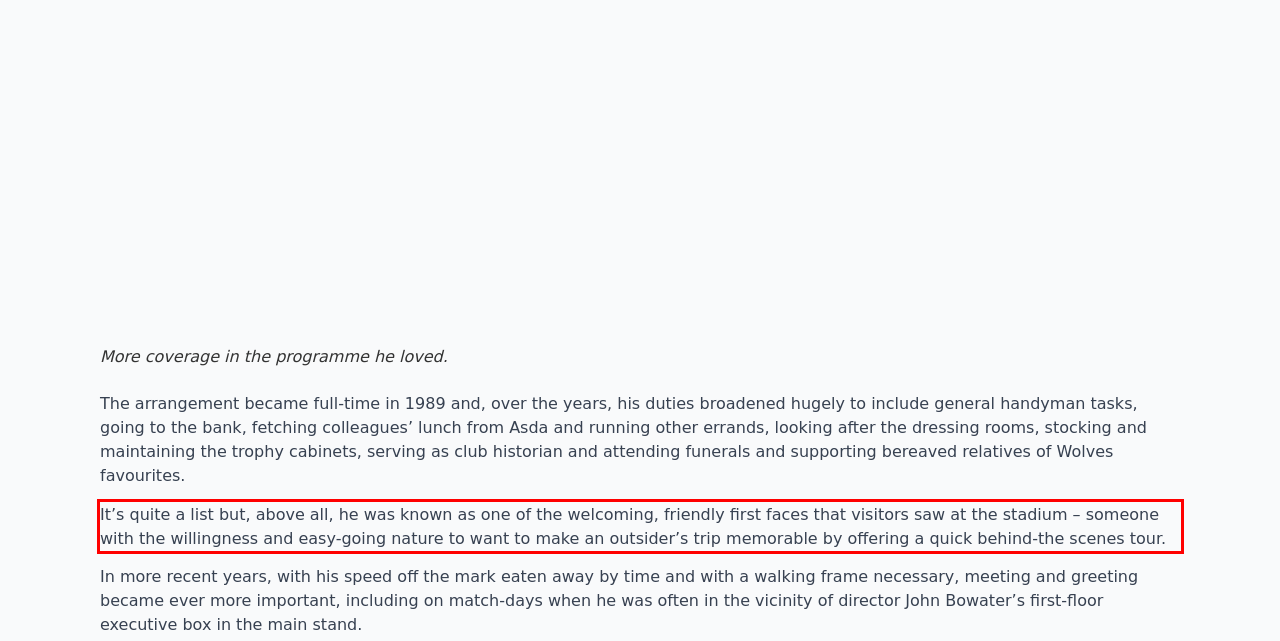Please examine the webpage screenshot containing a red bounding box and use OCR to recognize and output the text inside the red bounding box.

It’s quite a list but, above all, he was known as one of the welcoming, friendly first faces that visitors saw at the stadium – someone with the willingness and easy-going nature to want to make an outsider’s trip memorable by offering a quick behind-the scenes tour.